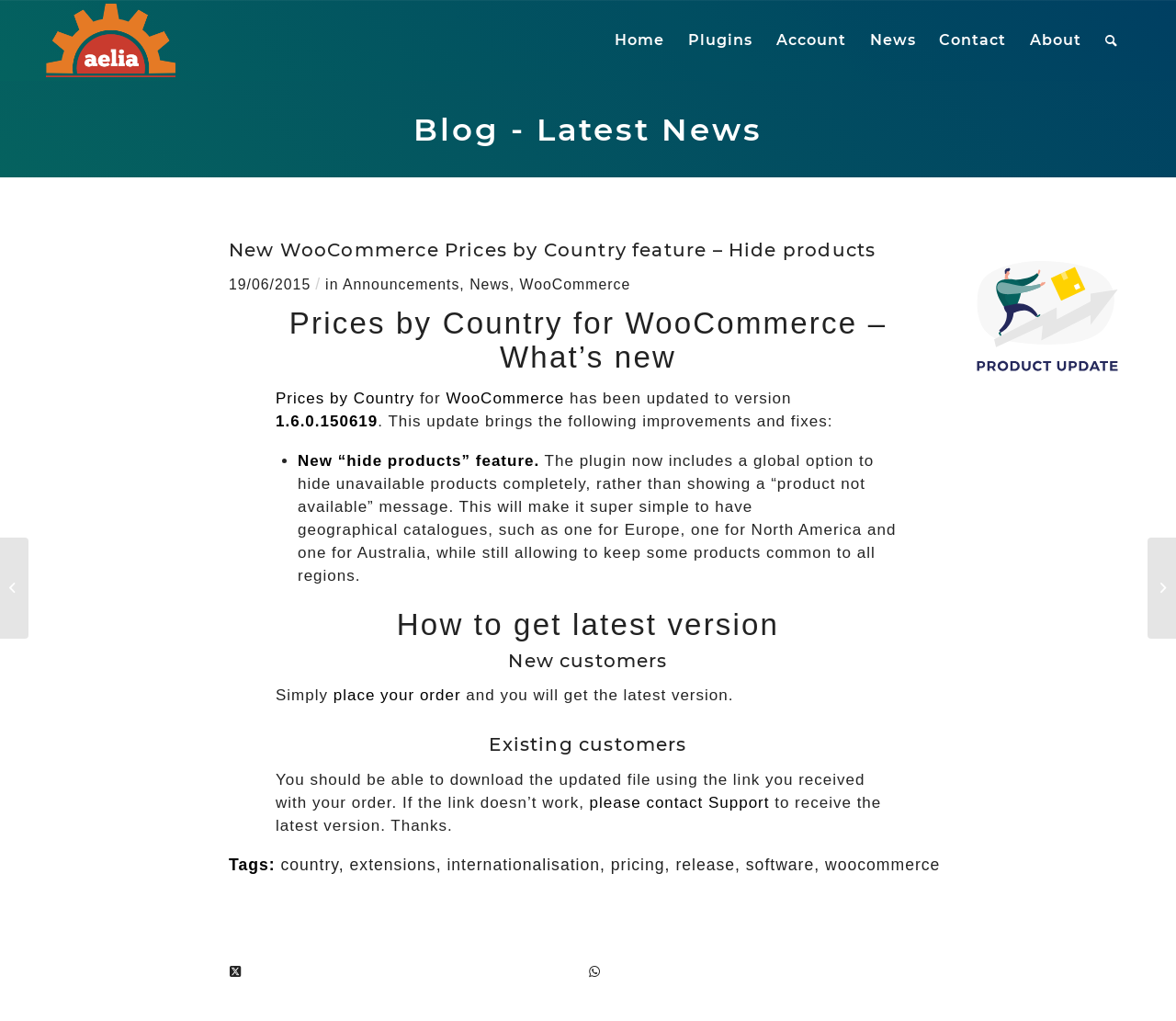Give a short answer using one word or phrase for the question:
What is the latest version of WooCommerce Prices by Country?

1.6.0.150619